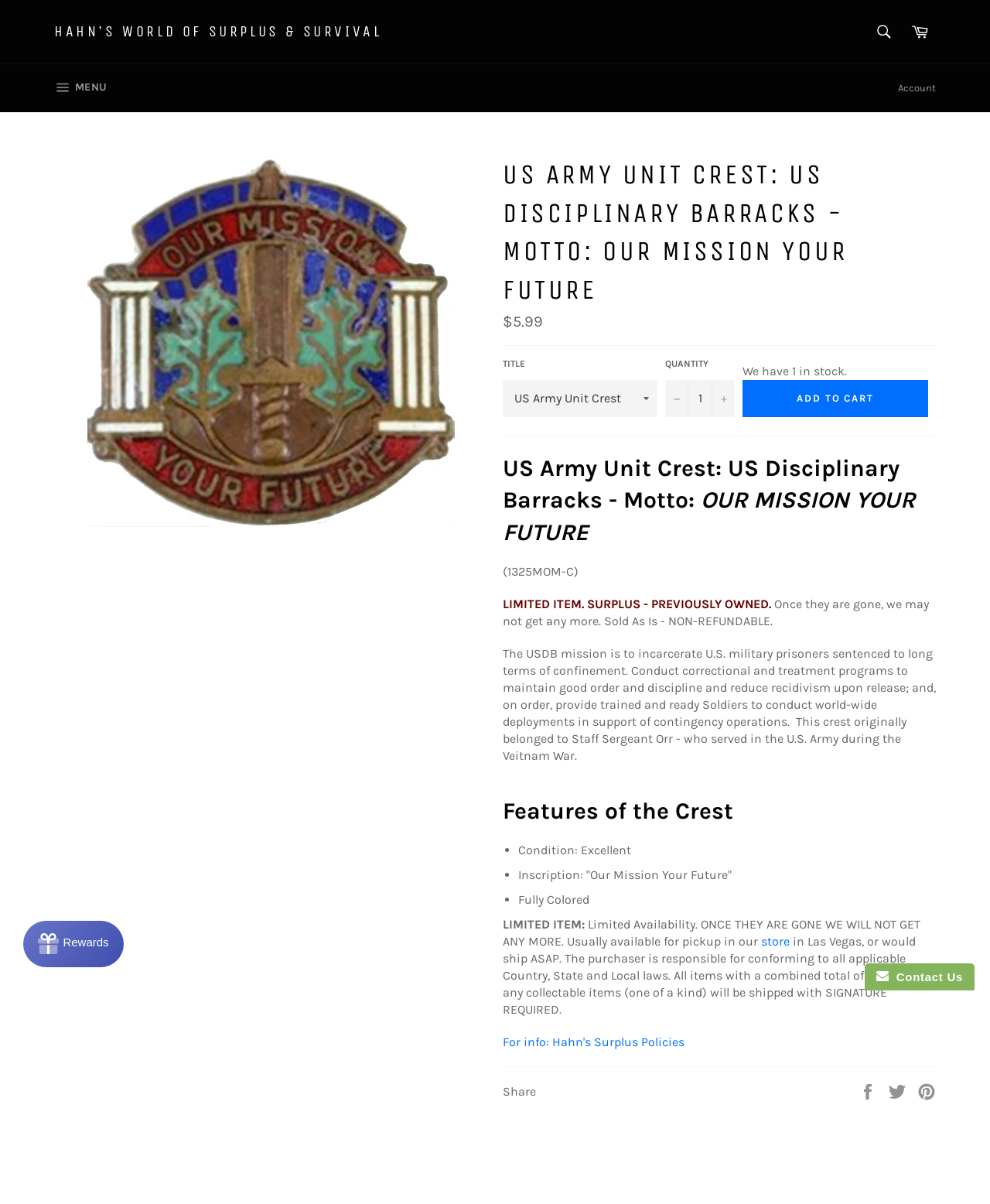Find the bounding box coordinates of the element to click in order to complete this instruction: "Contact us". The bounding box coordinates must be four float numbers between 0 and 1, denoted as [left, top, right, bottom].

[0.873, 0.8, 0.984, 0.823]